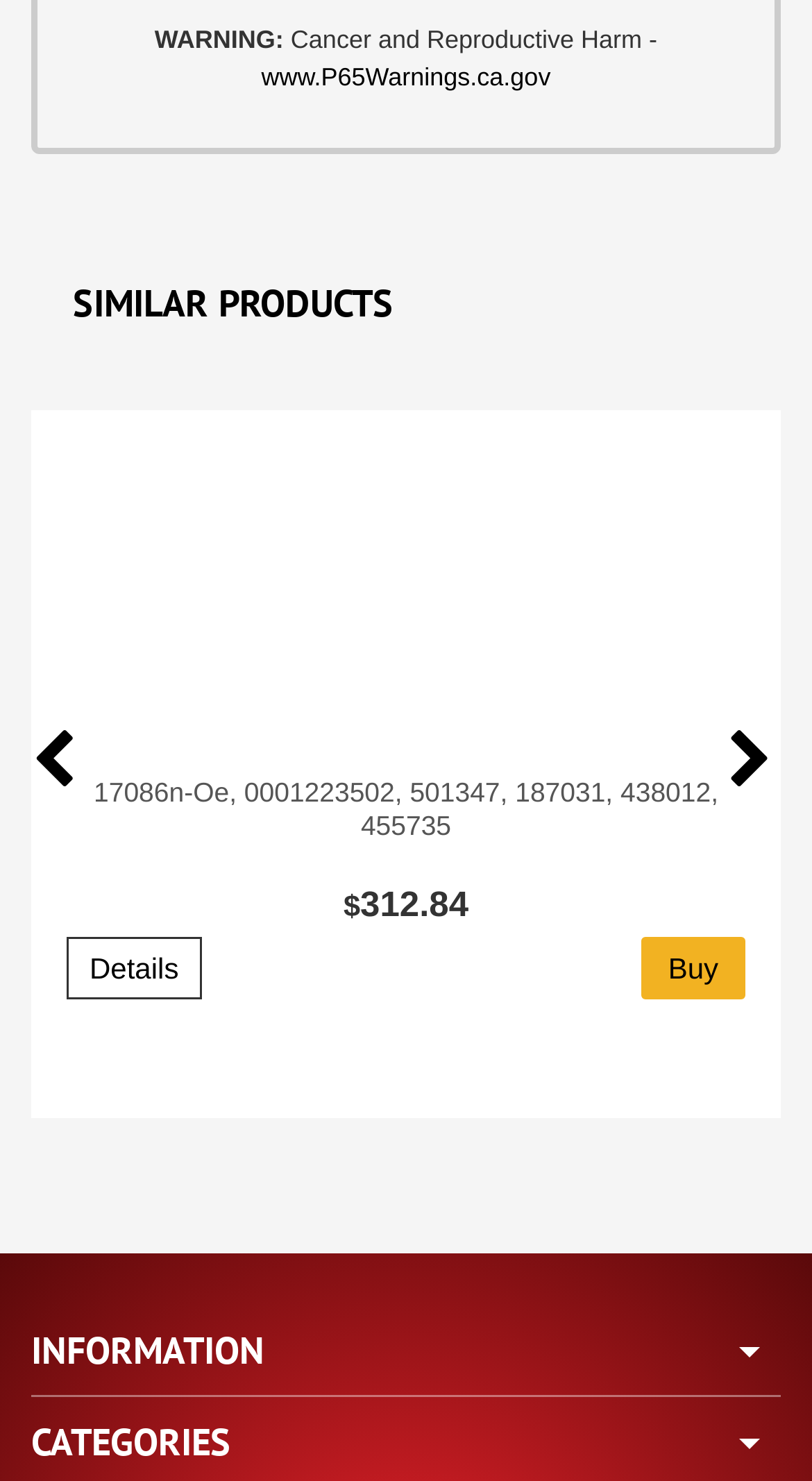What is the name of the first log loader?
Provide a one-word or short-phrase answer based on the image.

435C Log Loader